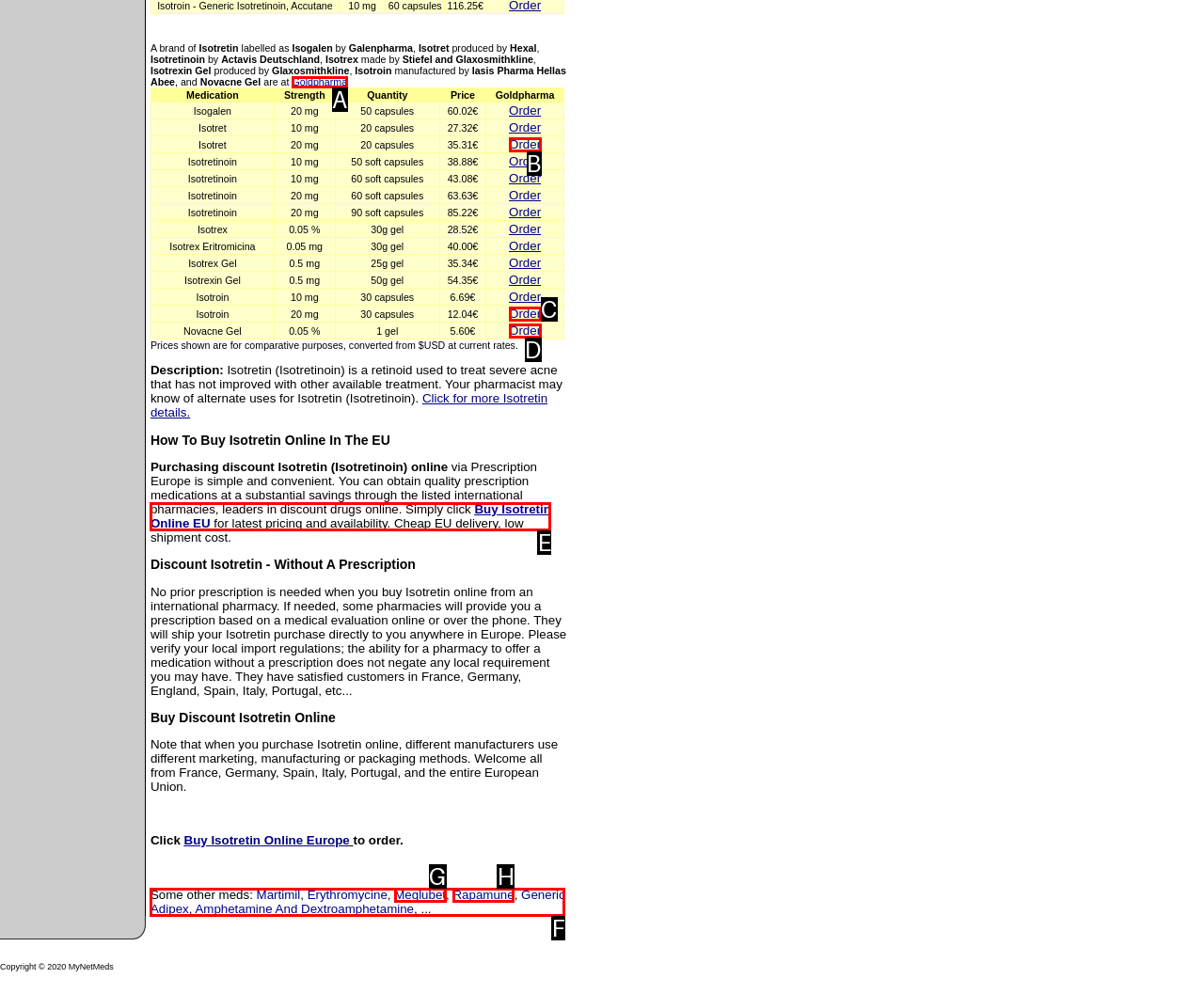Which lettered option matches the following description: Buy Isotretin Online EU
Provide the letter of the matching option directly.

E